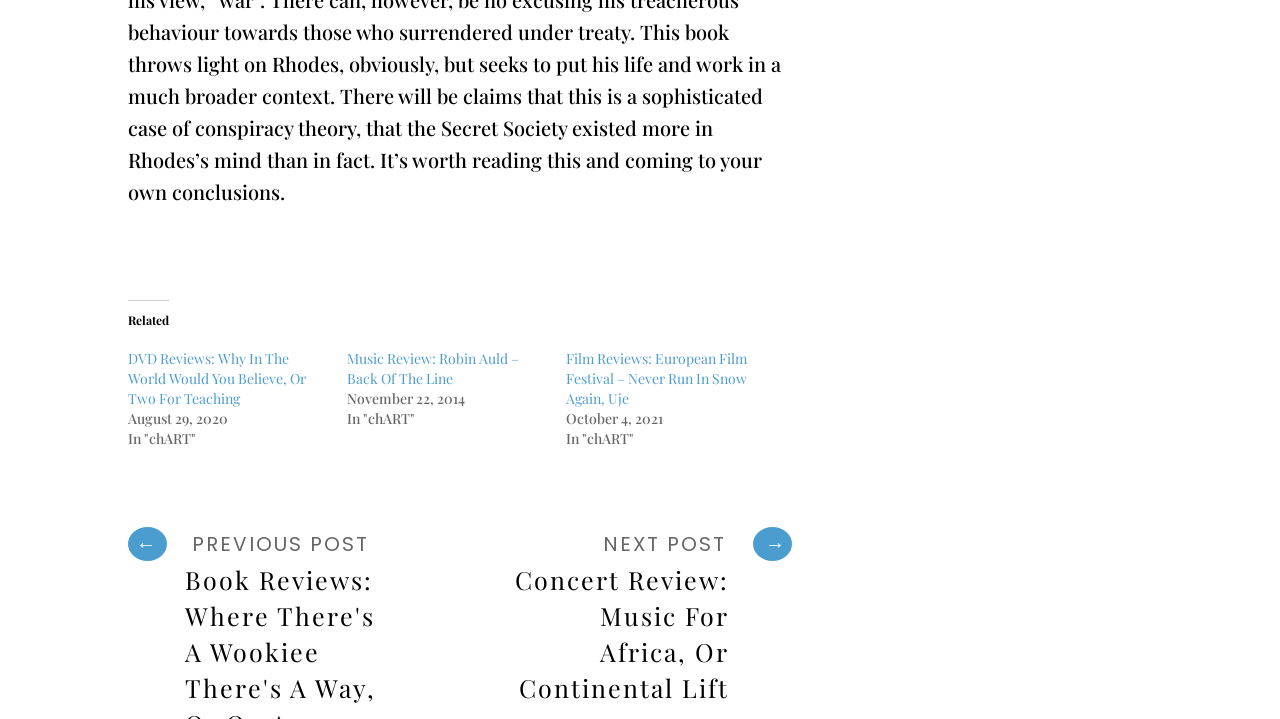Please reply to the following question using a single word or phrase: 
How many reviews are on this page?

4